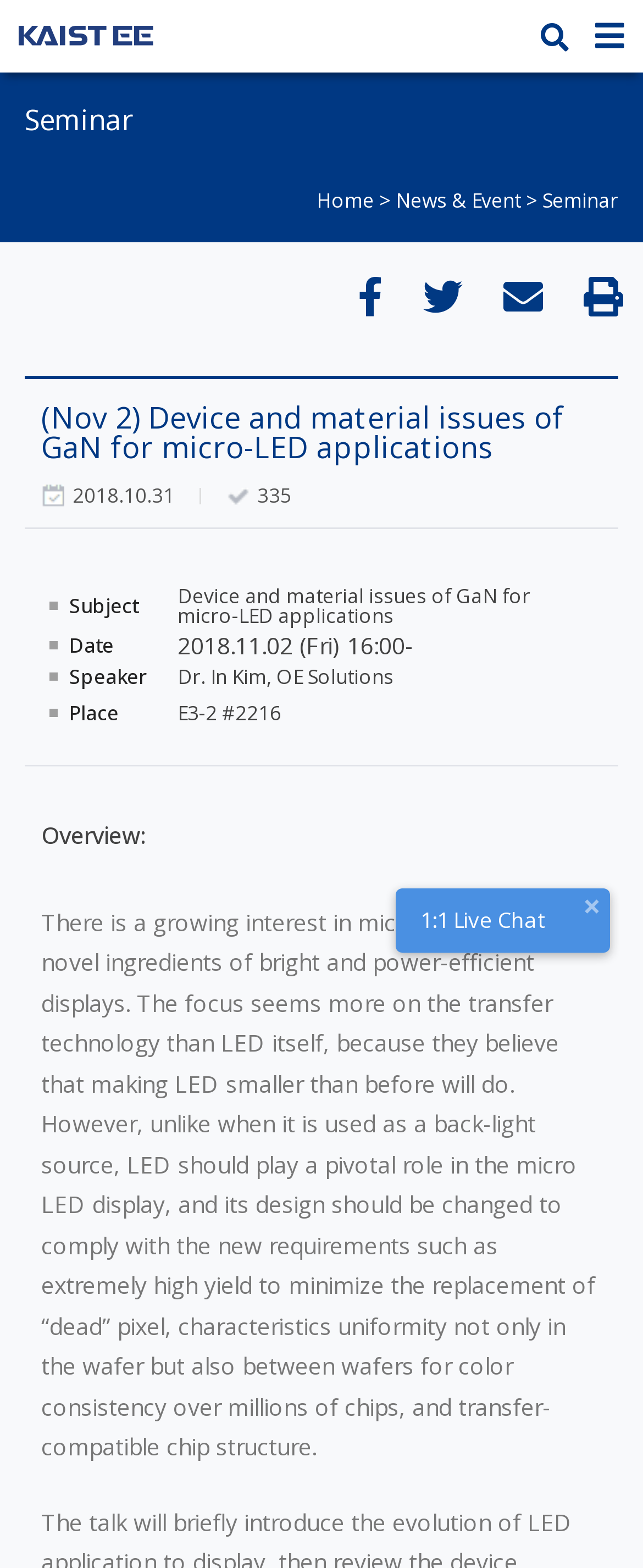What is the number of views or hits of the seminar?
Look at the webpage screenshot and answer the question with a detailed explanation.

I found the number of views or hits of the seminar by looking at the section below the date, which specifies '335' as the number of views or hits.